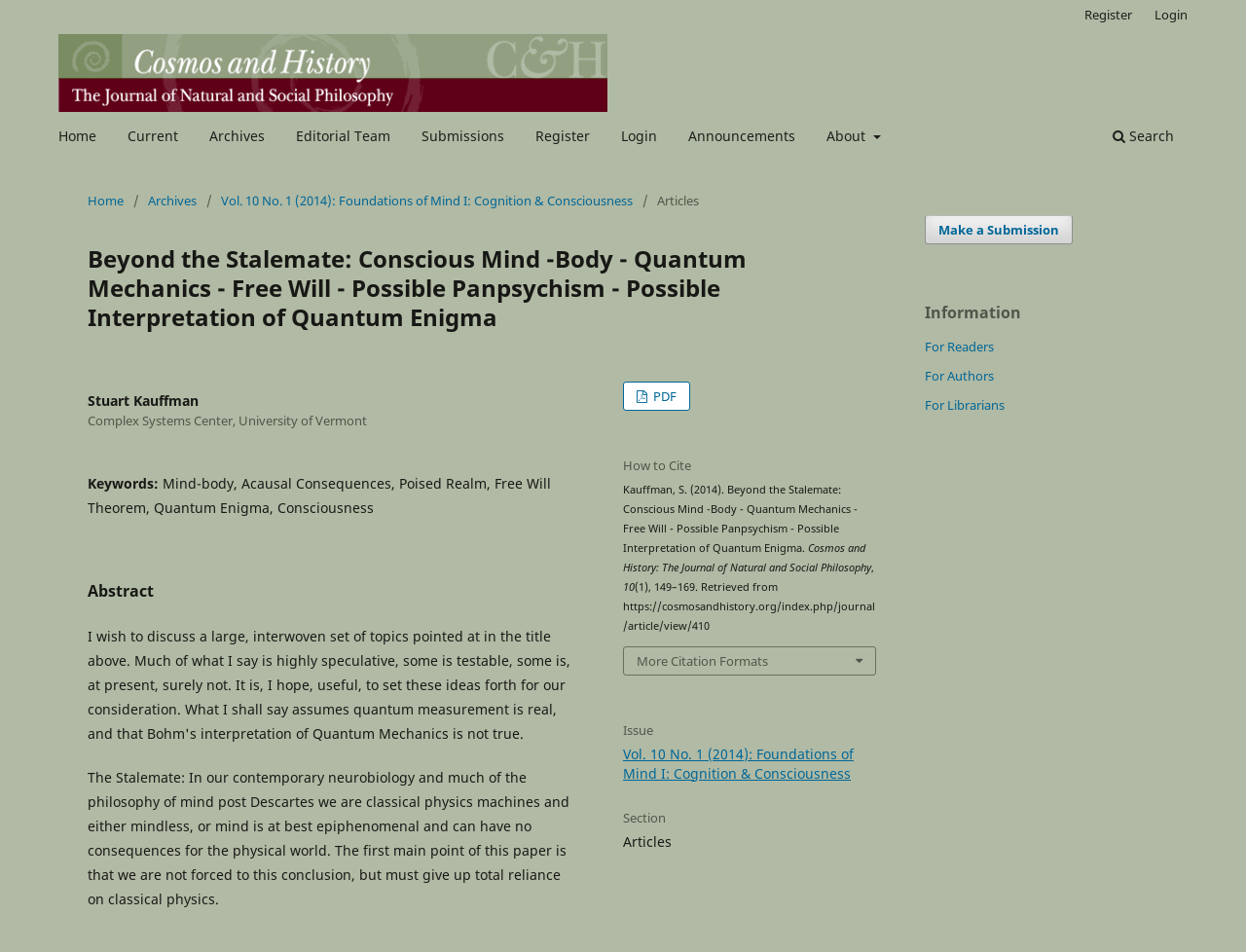Please find the top heading of the webpage and generate its text.

Beyond the Stalemate: Conscious Mind -Body - Quantum Mechanics - Free Will - Possible Panpsychism - Possible Interpretation of Quantum Enigma